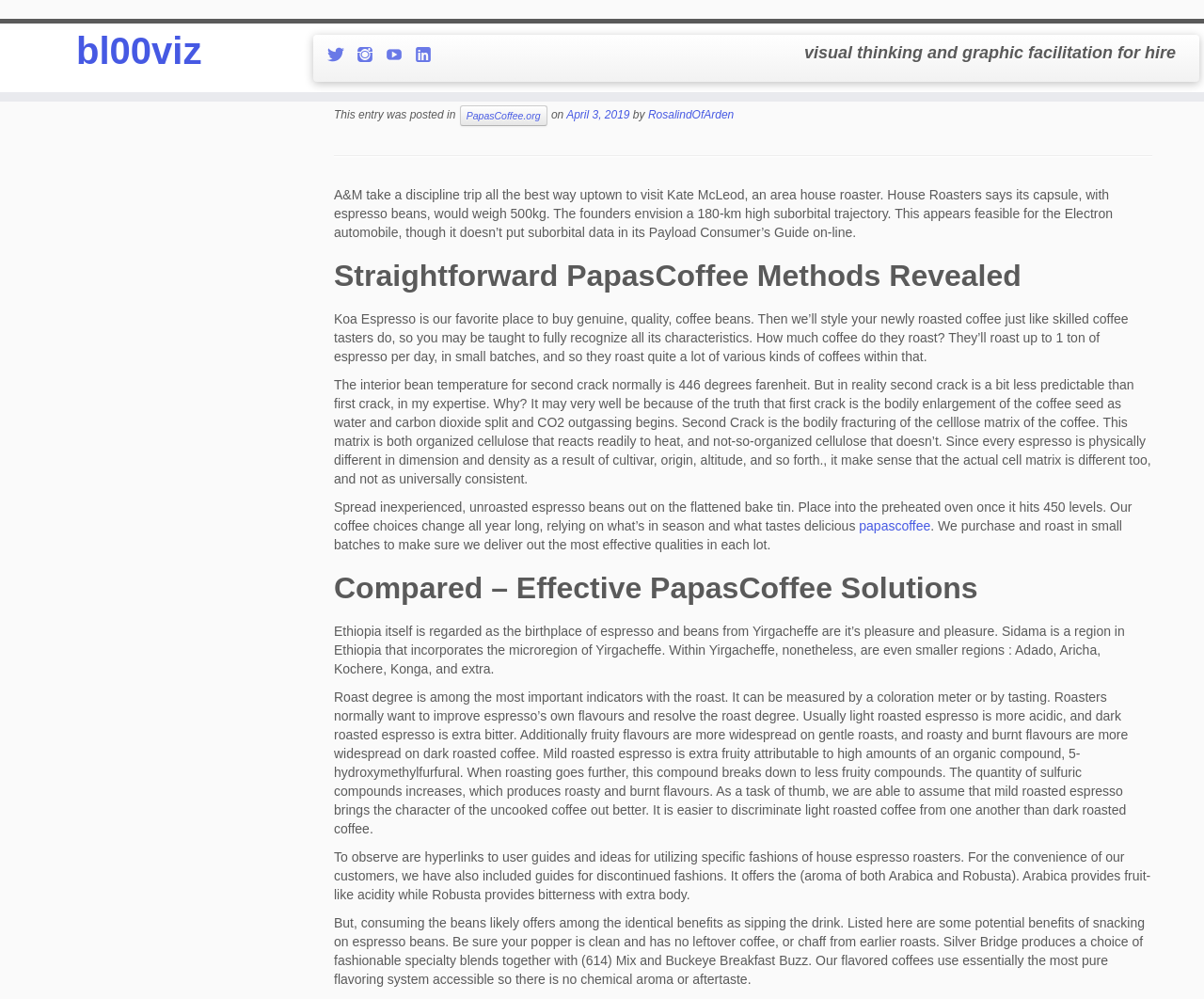Can you find the bounding box coordinates for the element to click on to achieve the instruction: "Click the Home link"?

[0.043, 0.025, 0.072, 0.04]